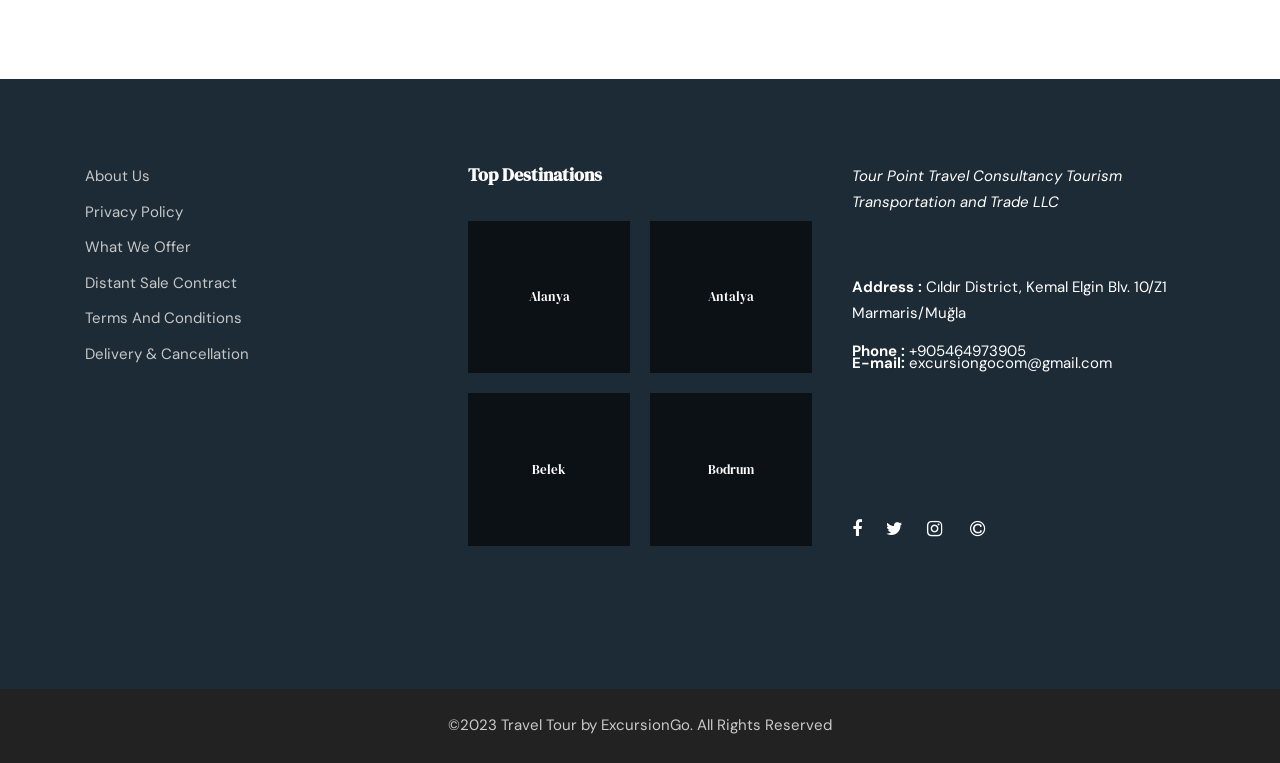How many destinations are listed?
Look at the image and respond with a single word or a short phrase.

4